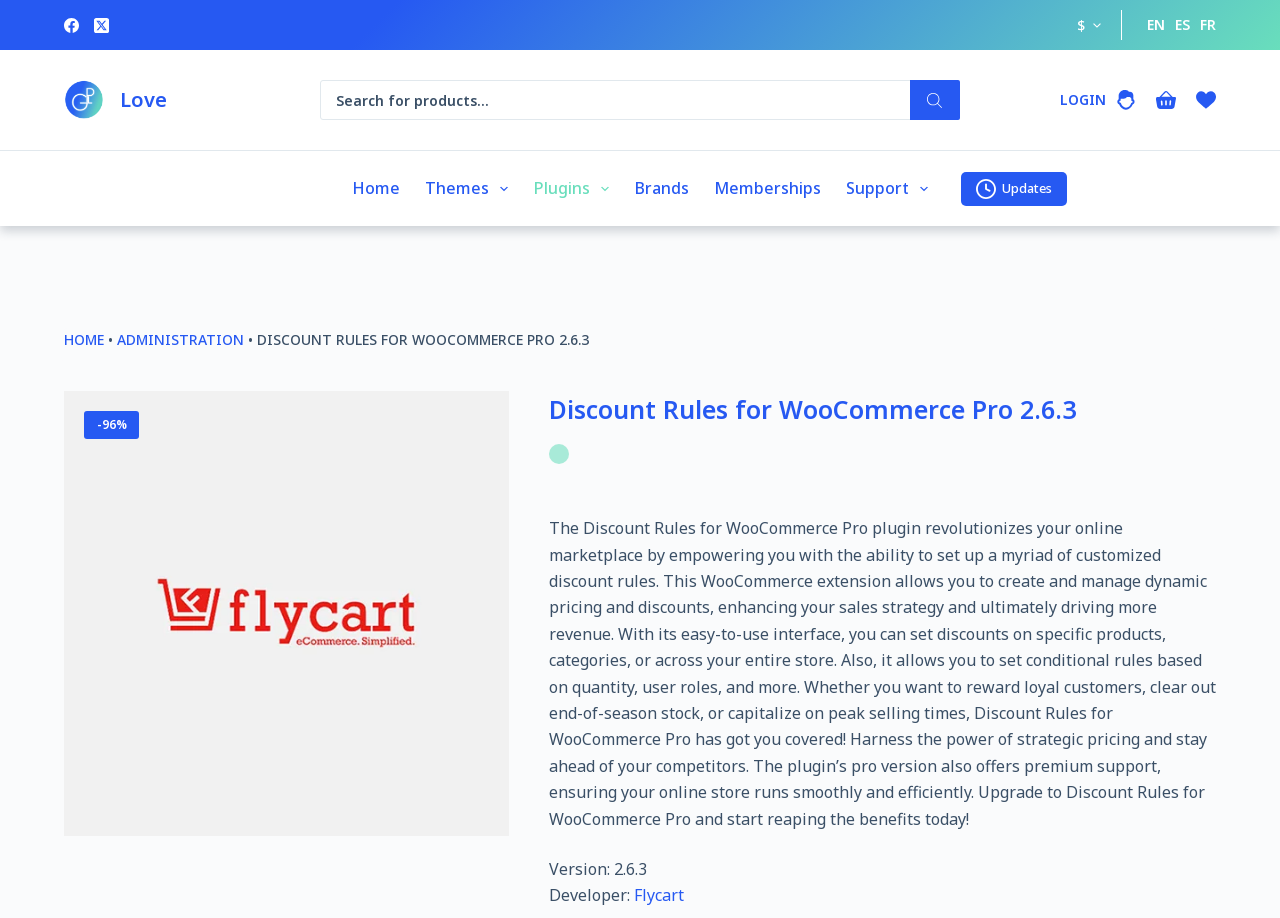Identify the bounding box for the UI element described as: "parent_node: Love". Ensure the coordinates are four float numbers between 0 and 1, formatted as [left, top, right, bottom].

[0.05, 0.087, 0.081, 0.131]